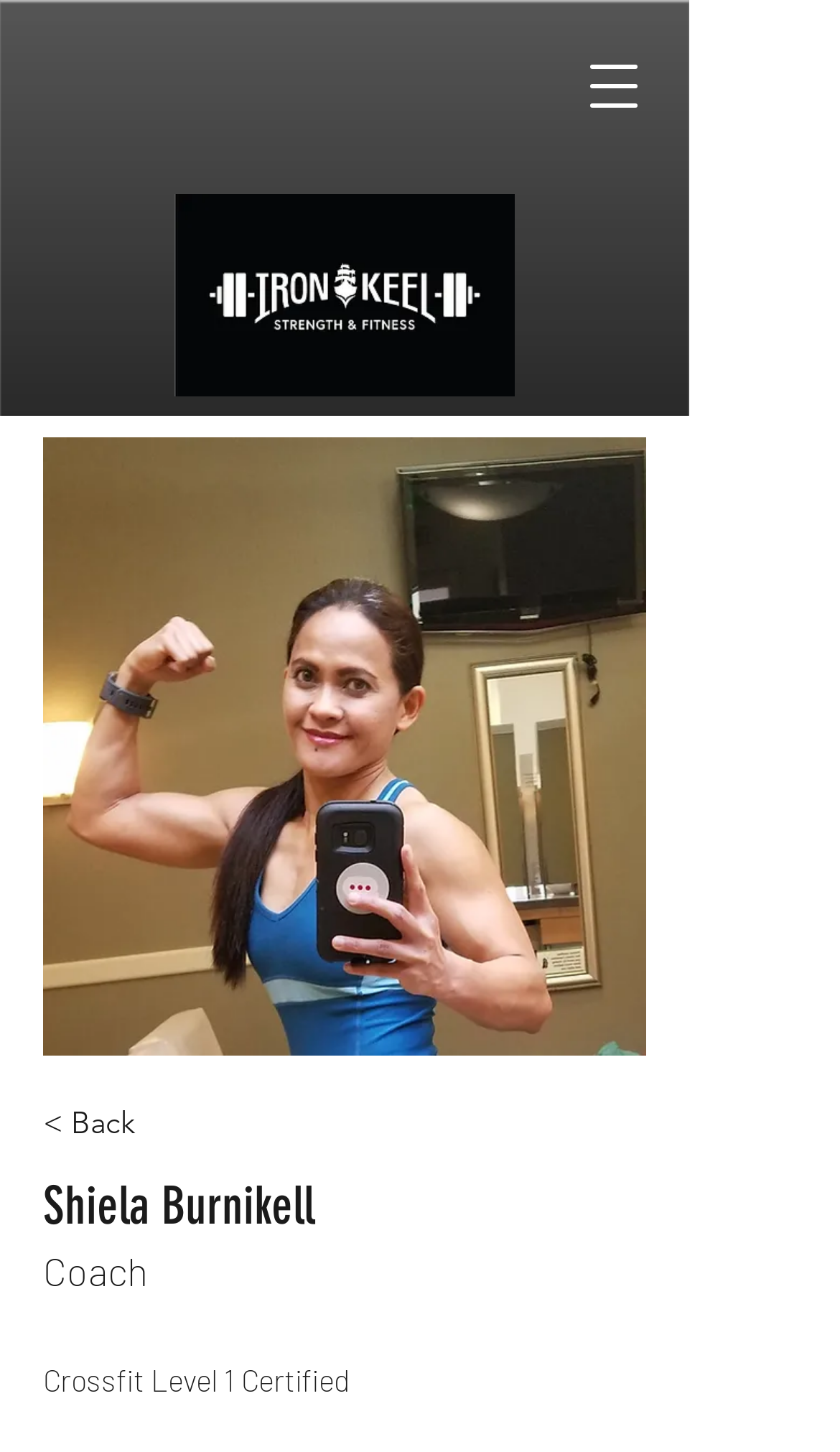Determine the bounding box for the UI element that matches this description: "< Back".

[0.051, 0.749, 0.359, 0.8]